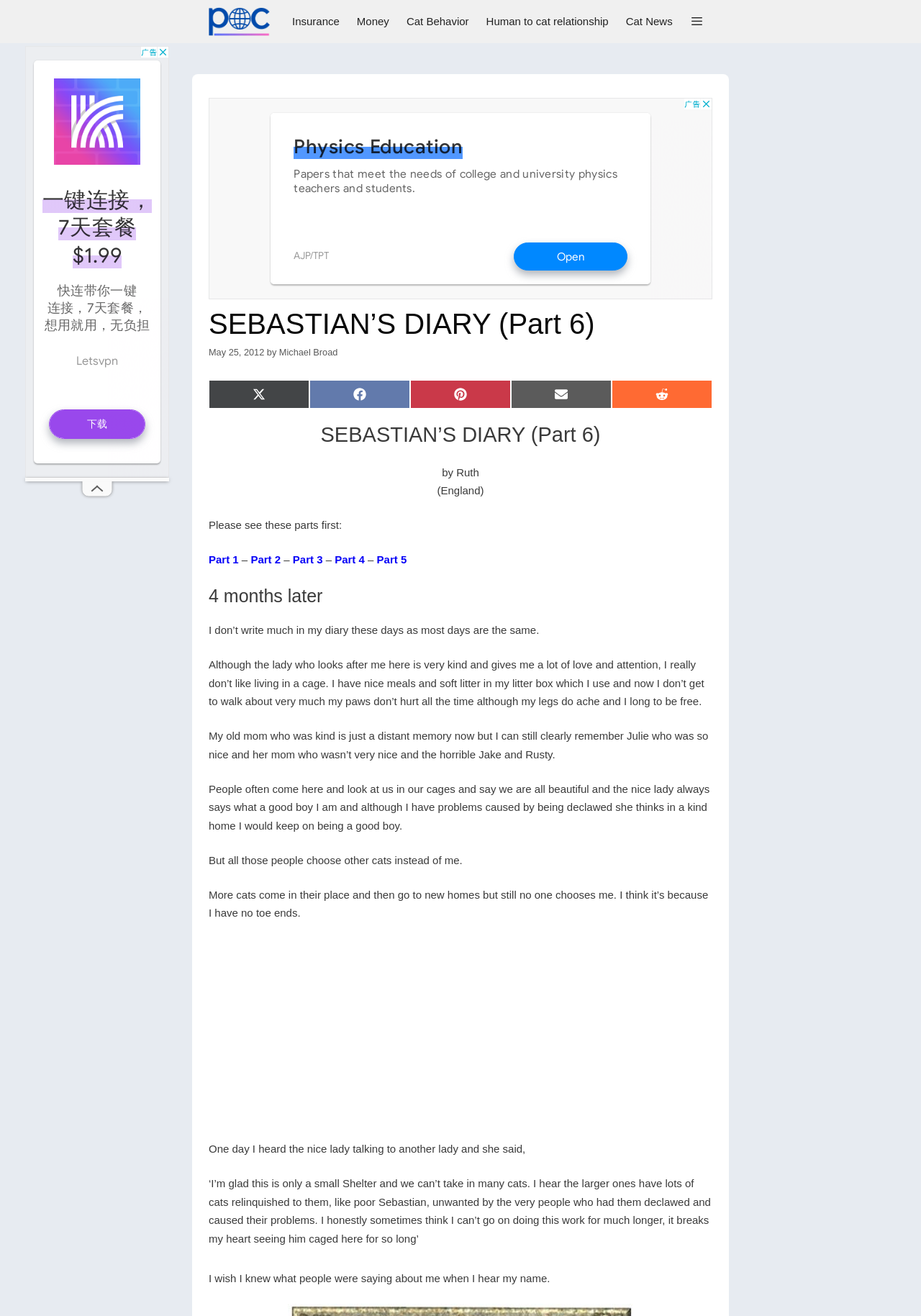Analyze the image and give a detailed response to the question:
Why does the cat think it is not chosen by people?

The cat thinks it is not chosen by people because it has no toe ends, which is mentioned in the text 'I think it’s because I have no toe ends' located near the bottom of the webpage.